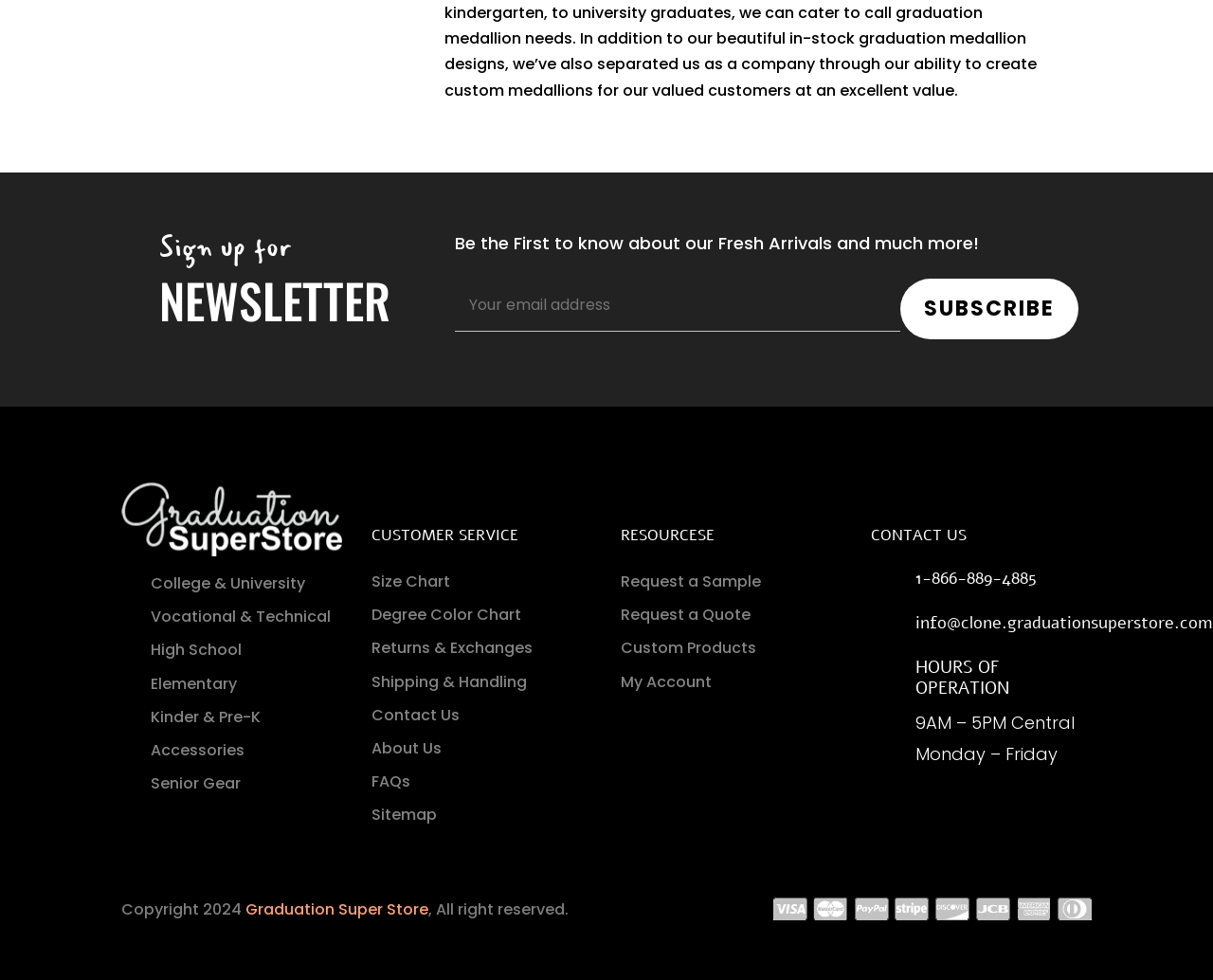Locate the bounding box coordinates of the clickable part needed for the task: "Contact us".

[0.306, 0.718, 0.379, 0.741]